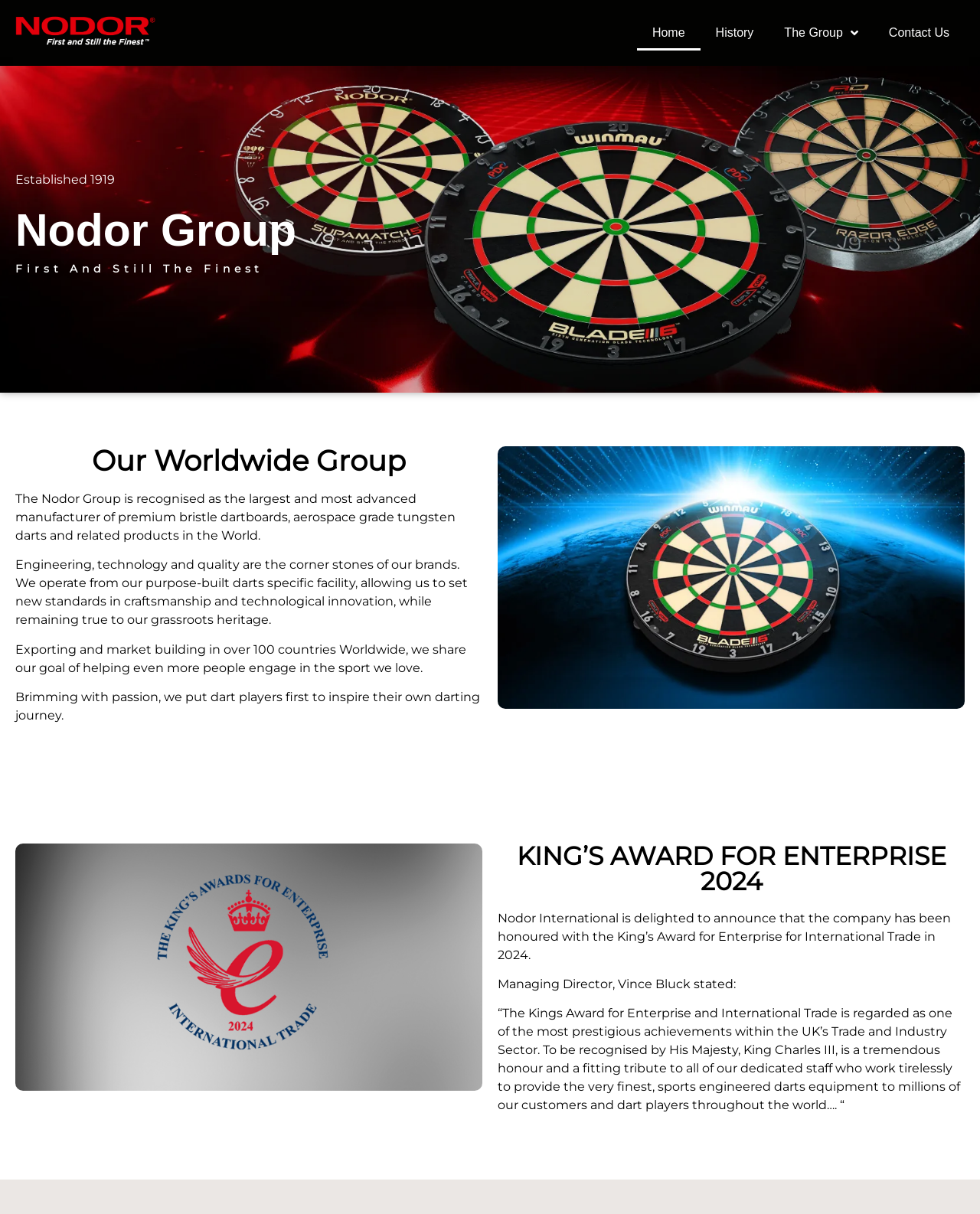Give a short answer to this question using one word or a phrase:
What is the purpose of Nodor Group's facility?

to set new standards in craftsmanship and technological innovation